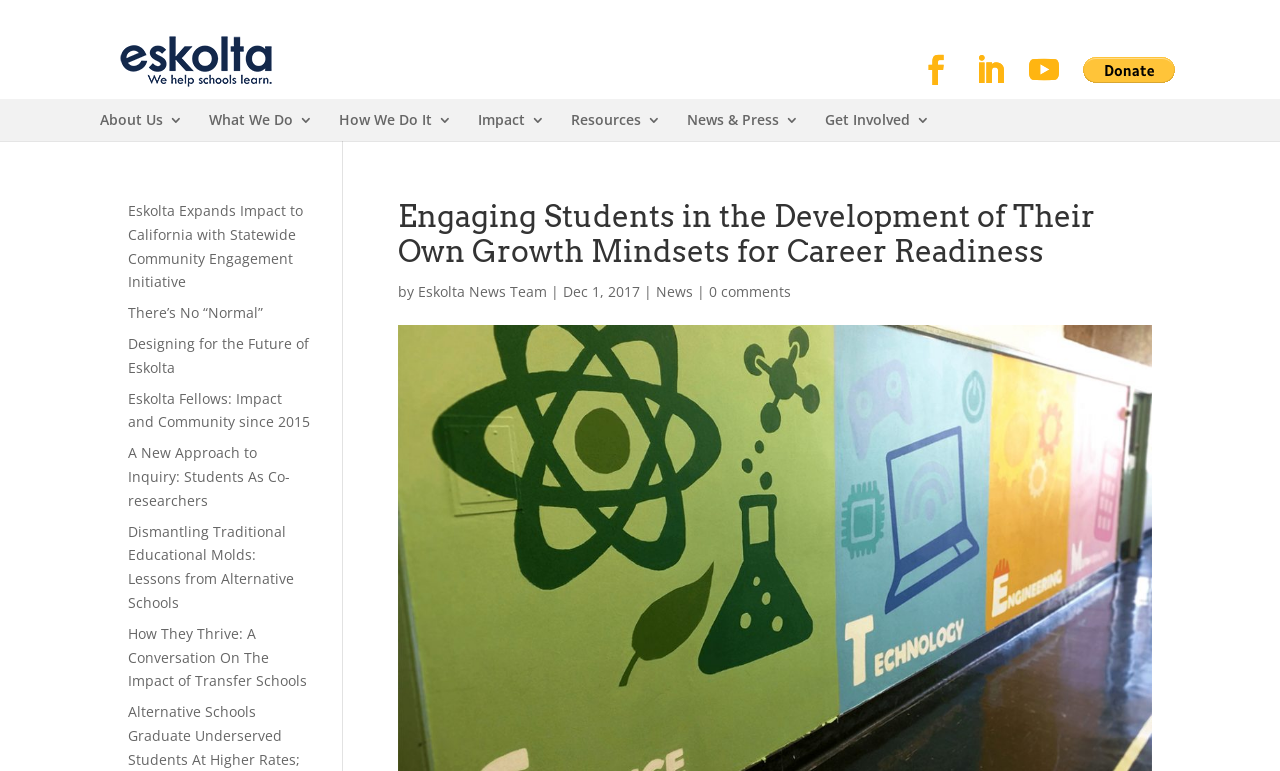Determine the bounding box coordinates of the section to be clicked to follow the instruction: "Click the Eskolta logo". The coordinates should be given as four float numbers between 0 and 1, formatted as [left, top, right, bottom].

[0.078, 0.042, 0.203, 0.118]